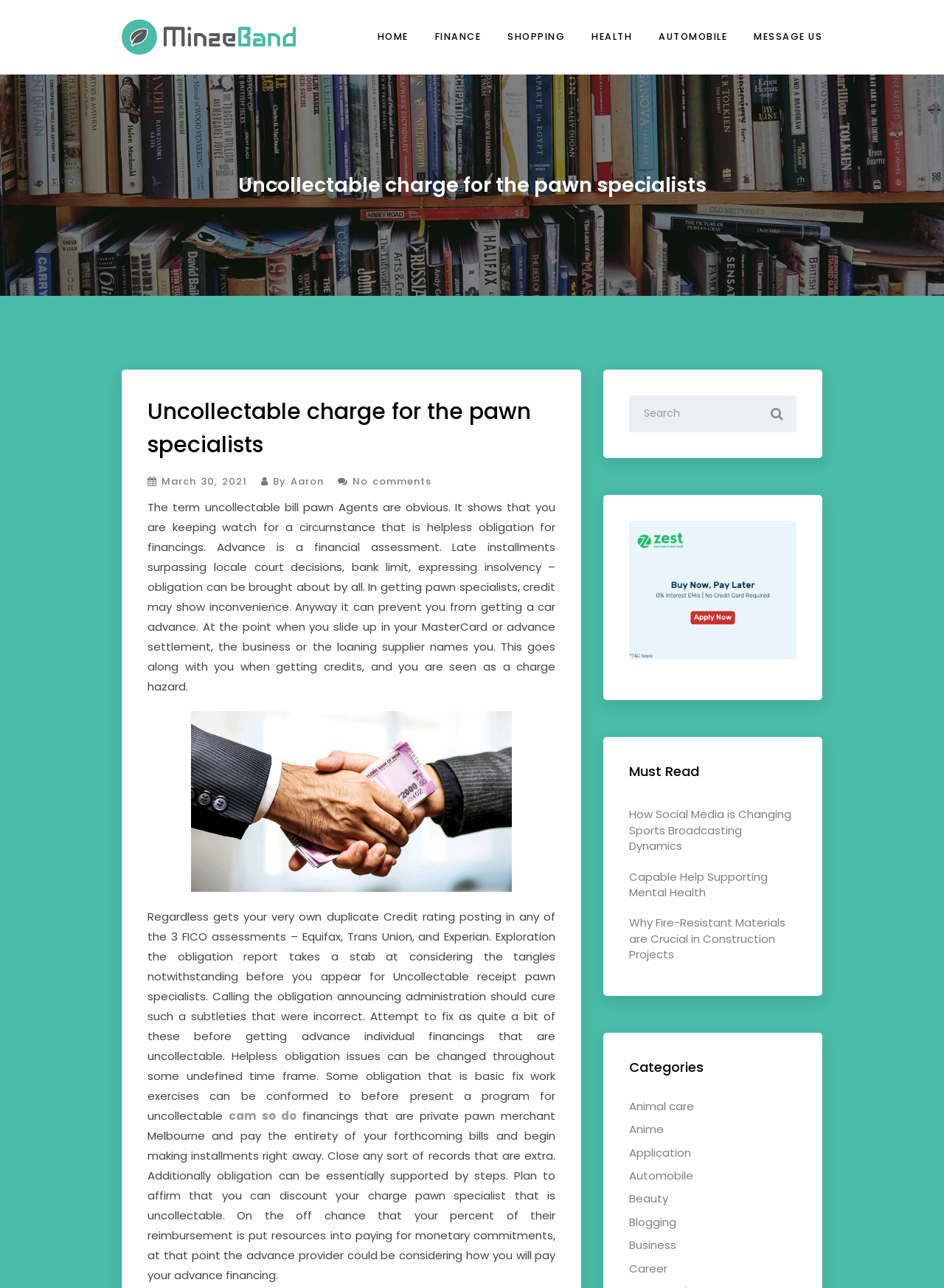Pinpoint the bounding box coordinates of the element you need to click to execute the following instruction: "Click on the 'Ratio Interpretation' link". The bounding box should be represented by four float numbers between 0 and 1, in the format [left, top, right, bottom].

[0.129, 0.015, 0.314, 0.043]